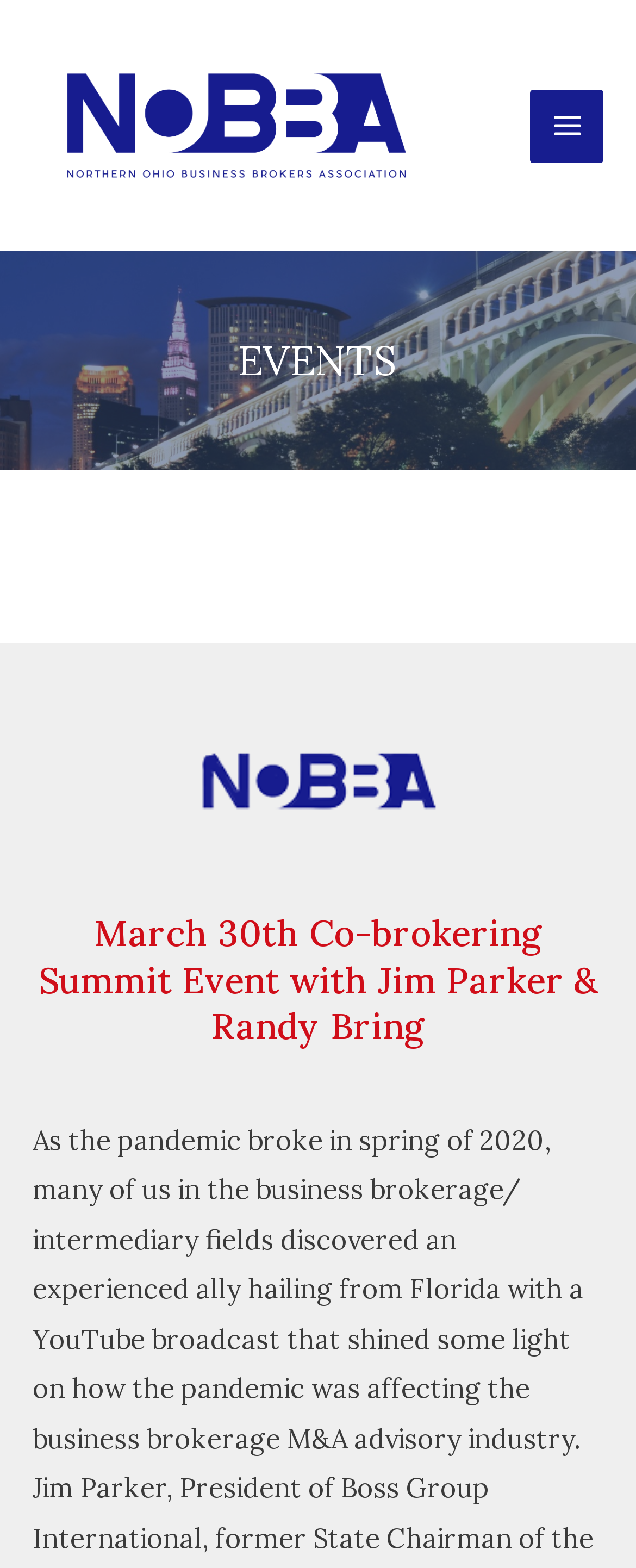Provide your answer in one word or a succinct phrase for the question: 
What is the name of the event?

Co-brokering Summit Event